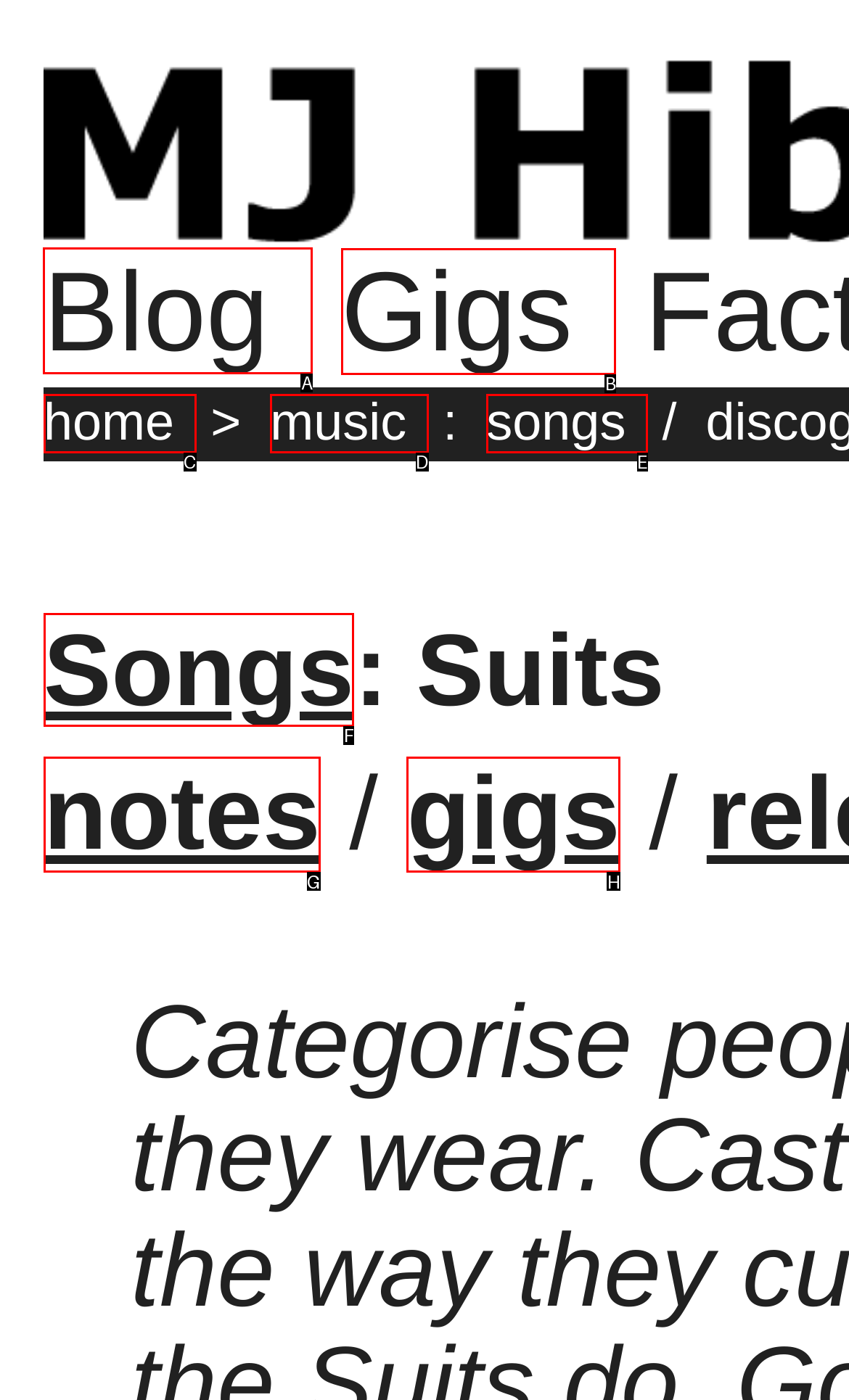Please indicate which HTML element should be clicked to fulfill the following task: go to blog. Provide the letter of the selected option.

A